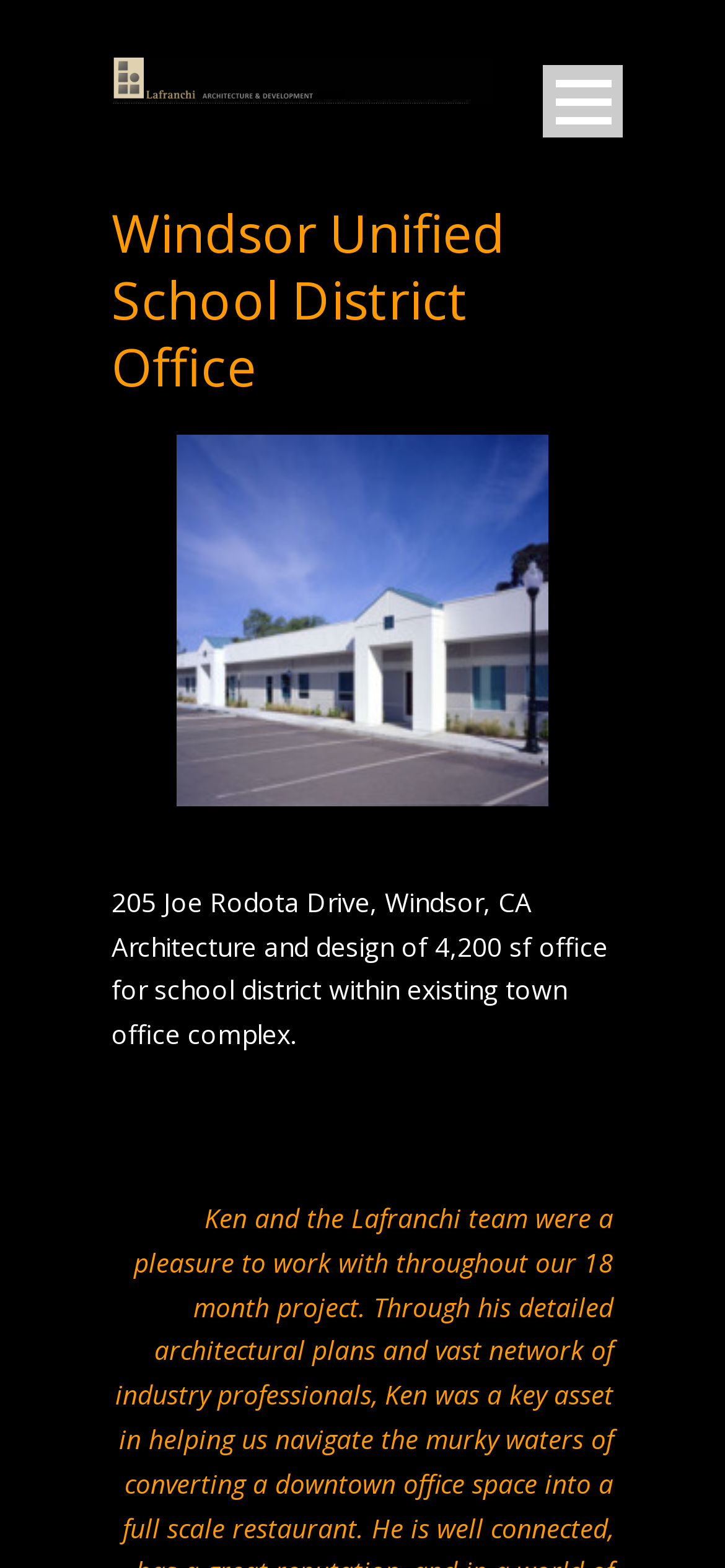Locate the bounding box coordinates of the item that should be clicked to fulfill the instruction: "Open the menu".

[0.749, 0.041, 0.859, 0.088]